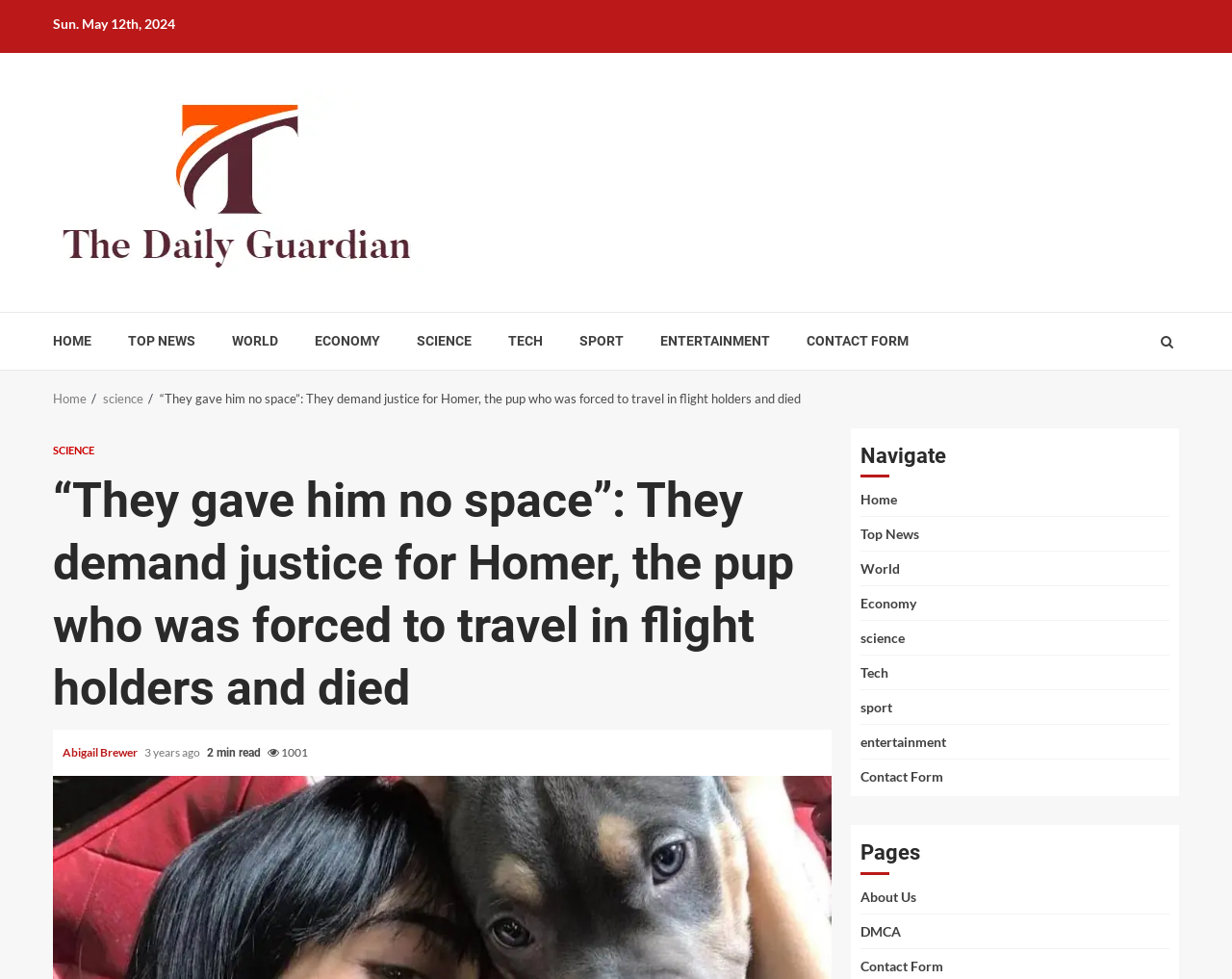Identify the bounding box coordinates of the element that should be clicked to fulfill this task: "Read about SCIENCE". The coordinates should be provided as four float numbers between 0 and 1, i.e., [left, top, right, bottom].

[0.338, 0.339, 0.383, 0.358]